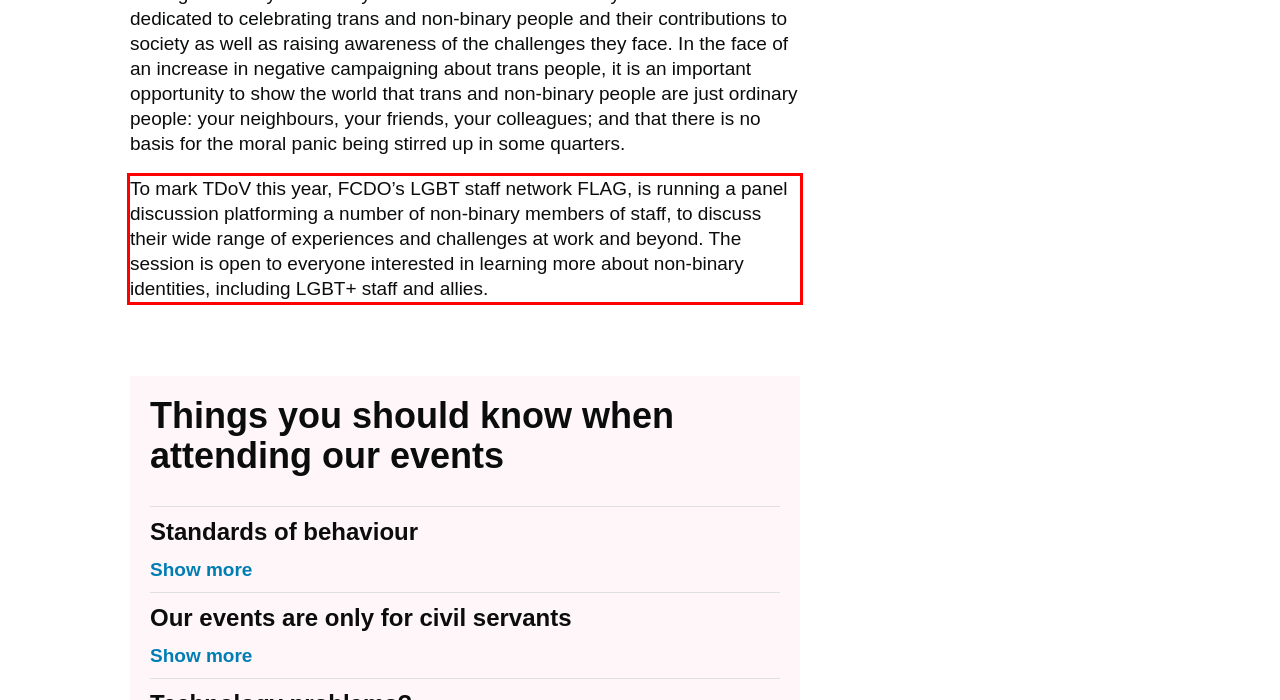Please examine the screenshot of the webpage and read the text present within the red rectangle bounding box.

To mark TDoV this year, FCDO’s LGBT staff network FLAG, is running a panel discussion platforming a number of non-binary members of staff, to discuss their wide range of experiences and challenges at work and beyond. The session is open to everyone interested in learning more about non-binary identities, including LGBT+ staff and allies.